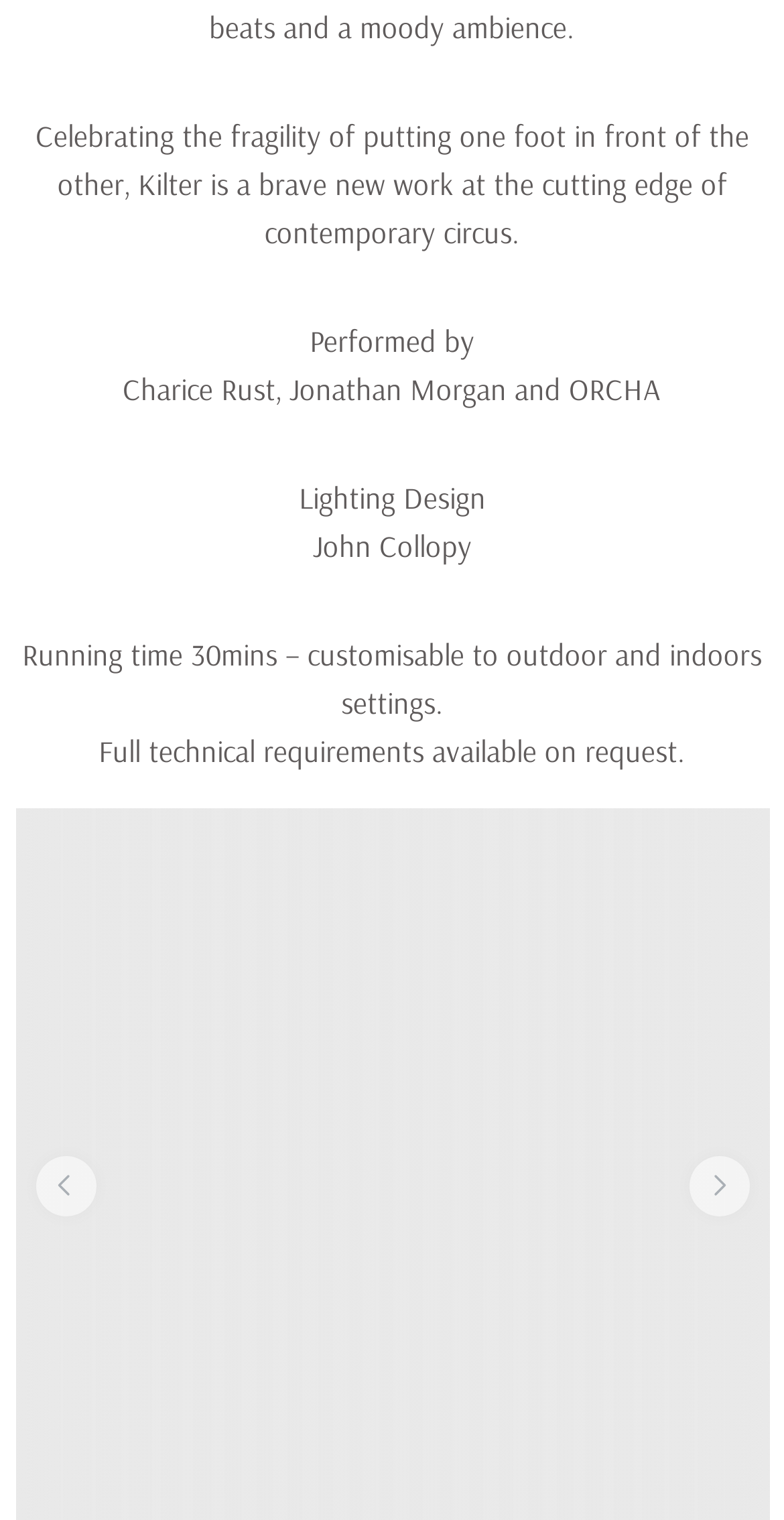Please answer the following question using a single word or phrase: What is the purpose of the buttons at the bottom?

To navigate slides